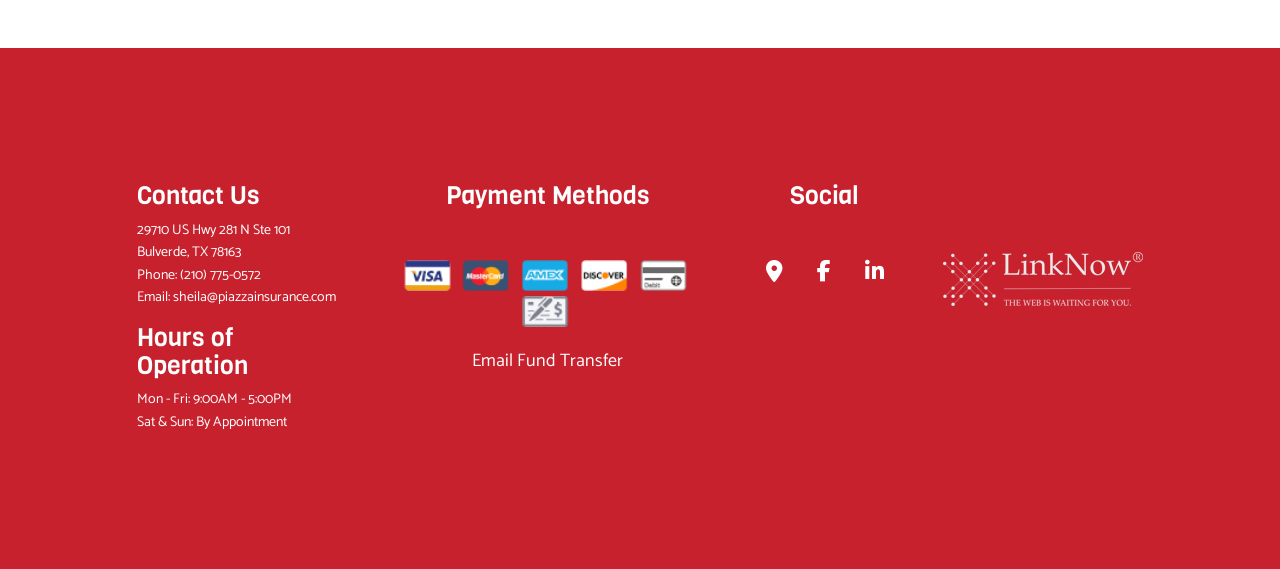Please find the bounding box coordinates (top-left x, top-left y, bottom-right x, bottom-right y) in the screenshot for the UI element described as follows: (210) 775-0572

[0.141, 0.463, 0.204, 0.504]